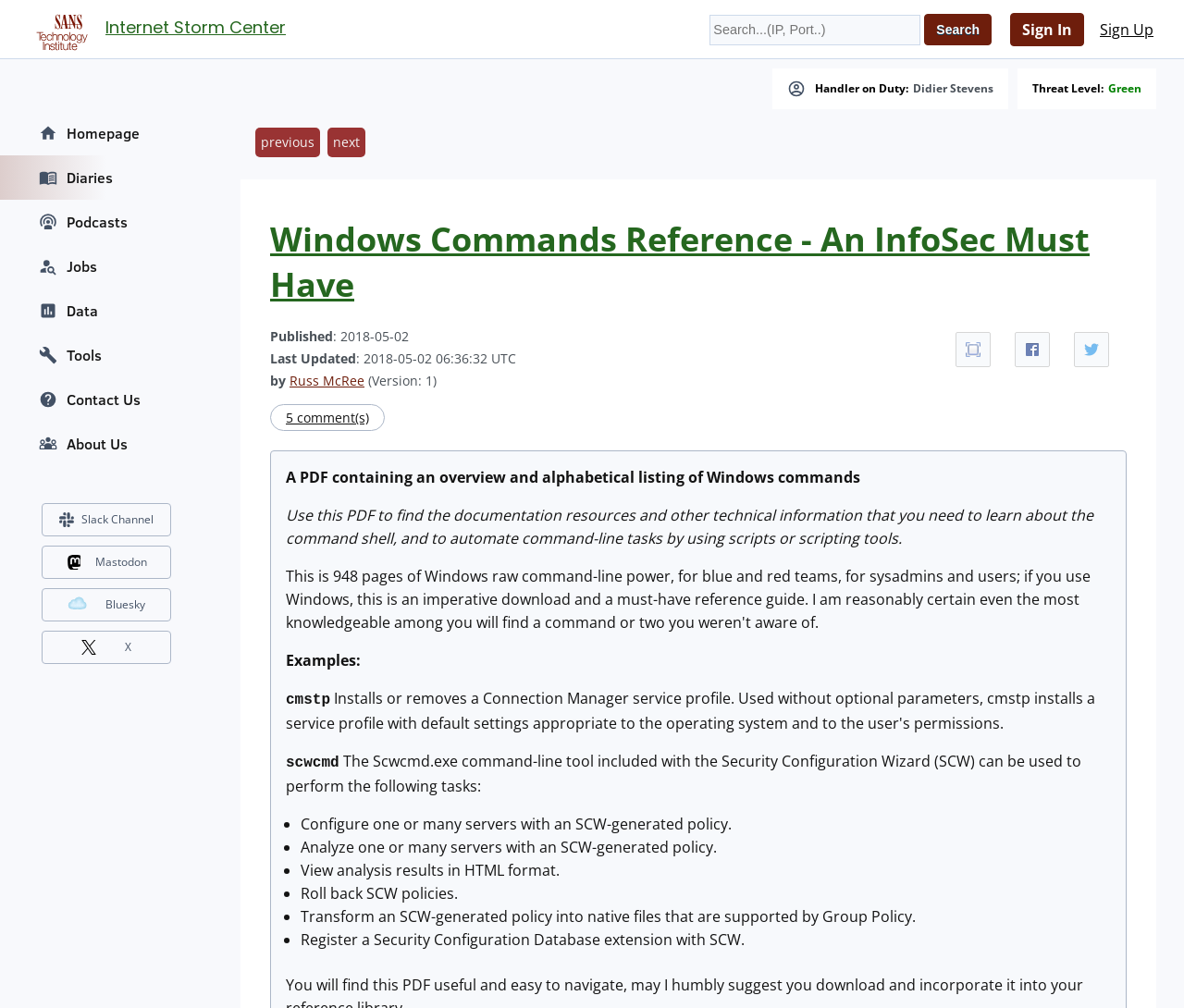Please respond in a single word or phrase: 
How many links are there in the 'Windows Commands Reference - An InfoSec Must Have' section?

5